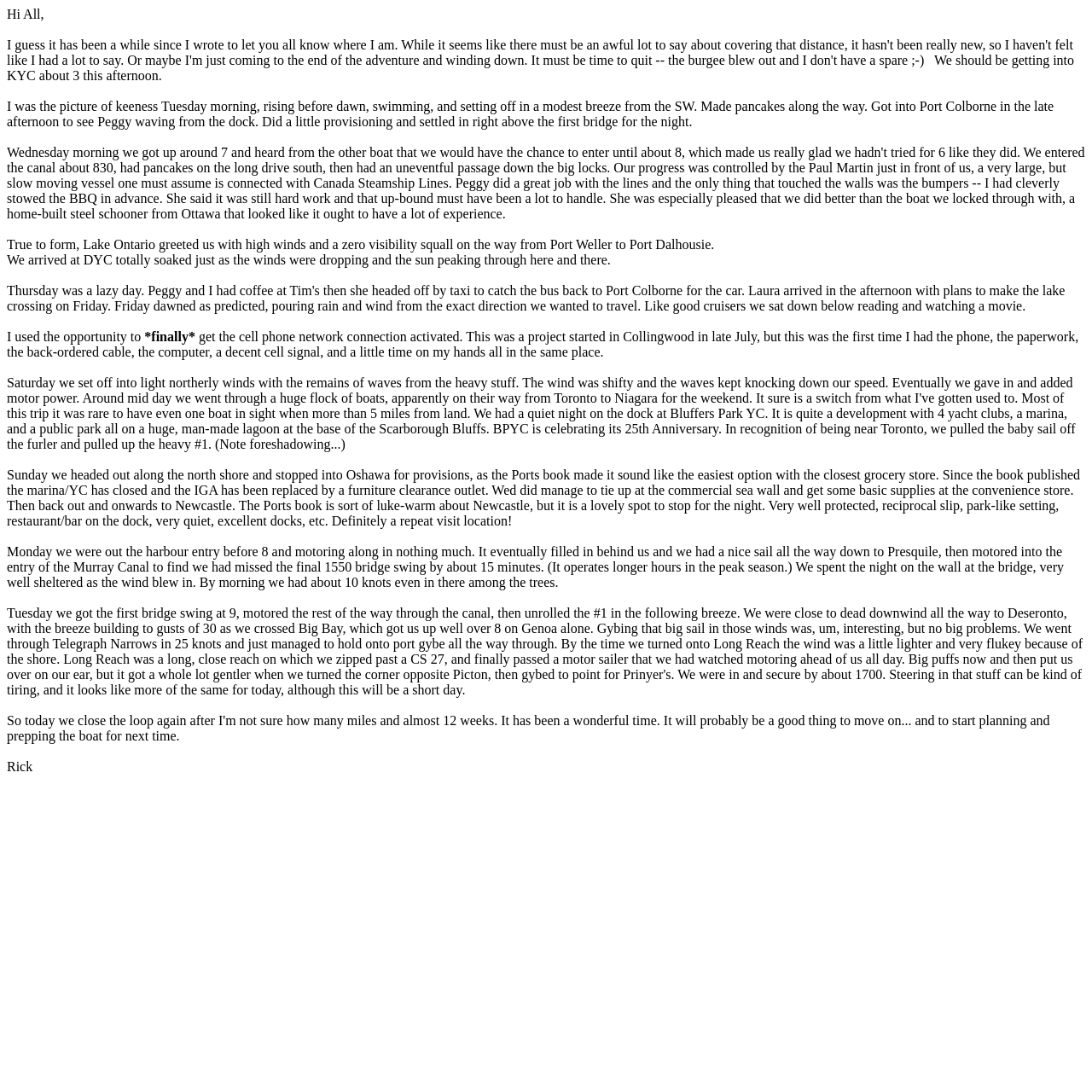What was the weather like on Friday?
Give a thorough and detailed response to the question.

The author mentions 'Friday dawned as predicted, pouring rain and wind from the exact direction we wanted to travel' which indicates that the weather on Friday was rainy and windy.